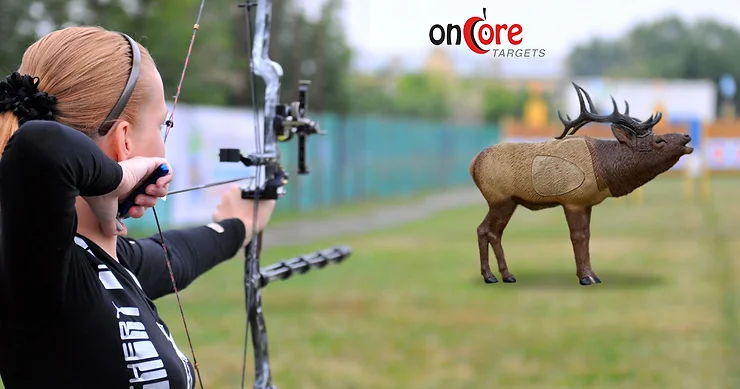What is the target resembling?
Please provide a comprehensive answer based on the details in the screenshot.

The caption explicitly states that the 3D target resembles a deer, which is a realistic representation for aiming practice in archery.